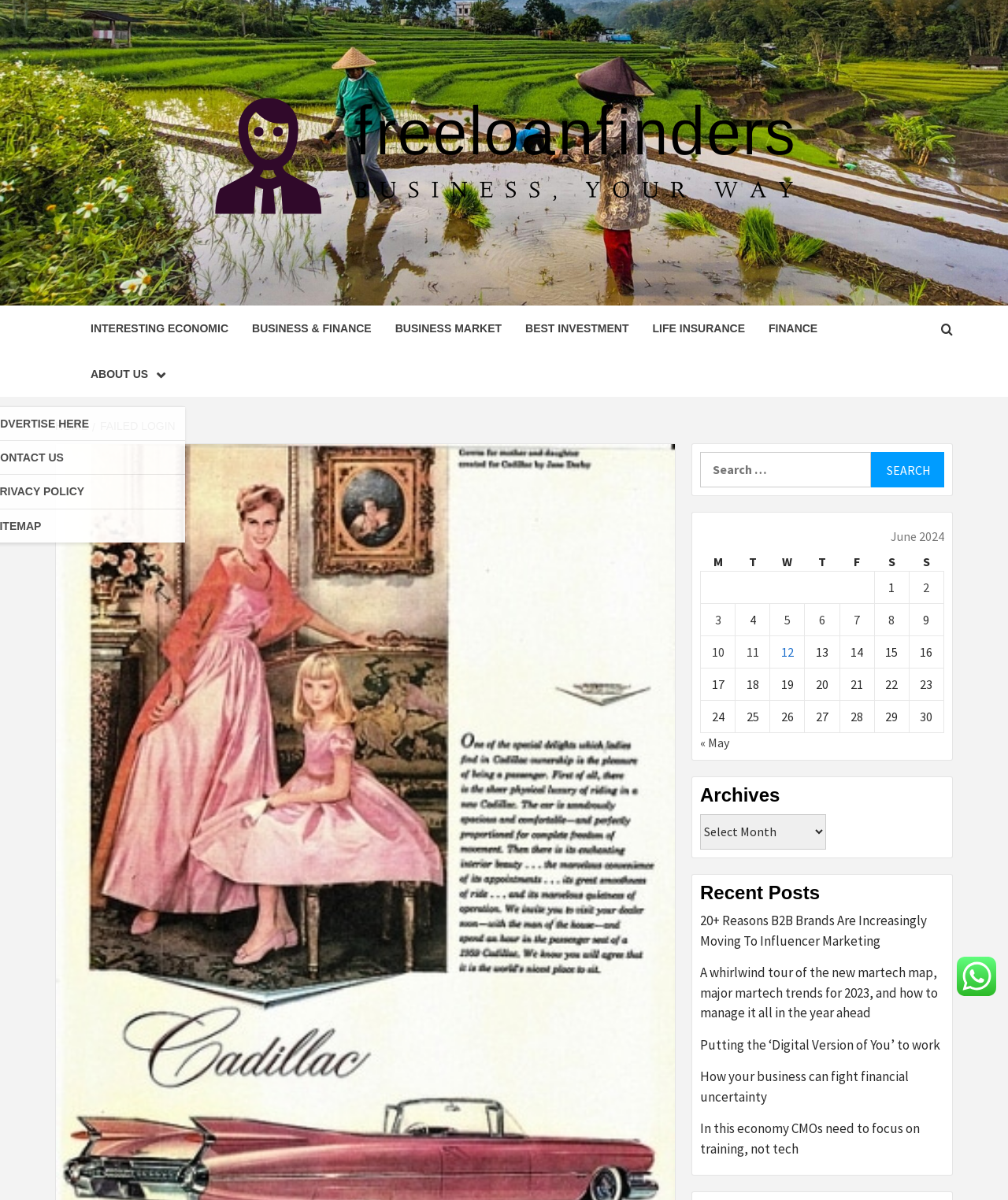Determine the bounding box coordinates of the clickable region to follow the instruction: "Search for something".

[0.695, 0.377, 0.937, 0.406]